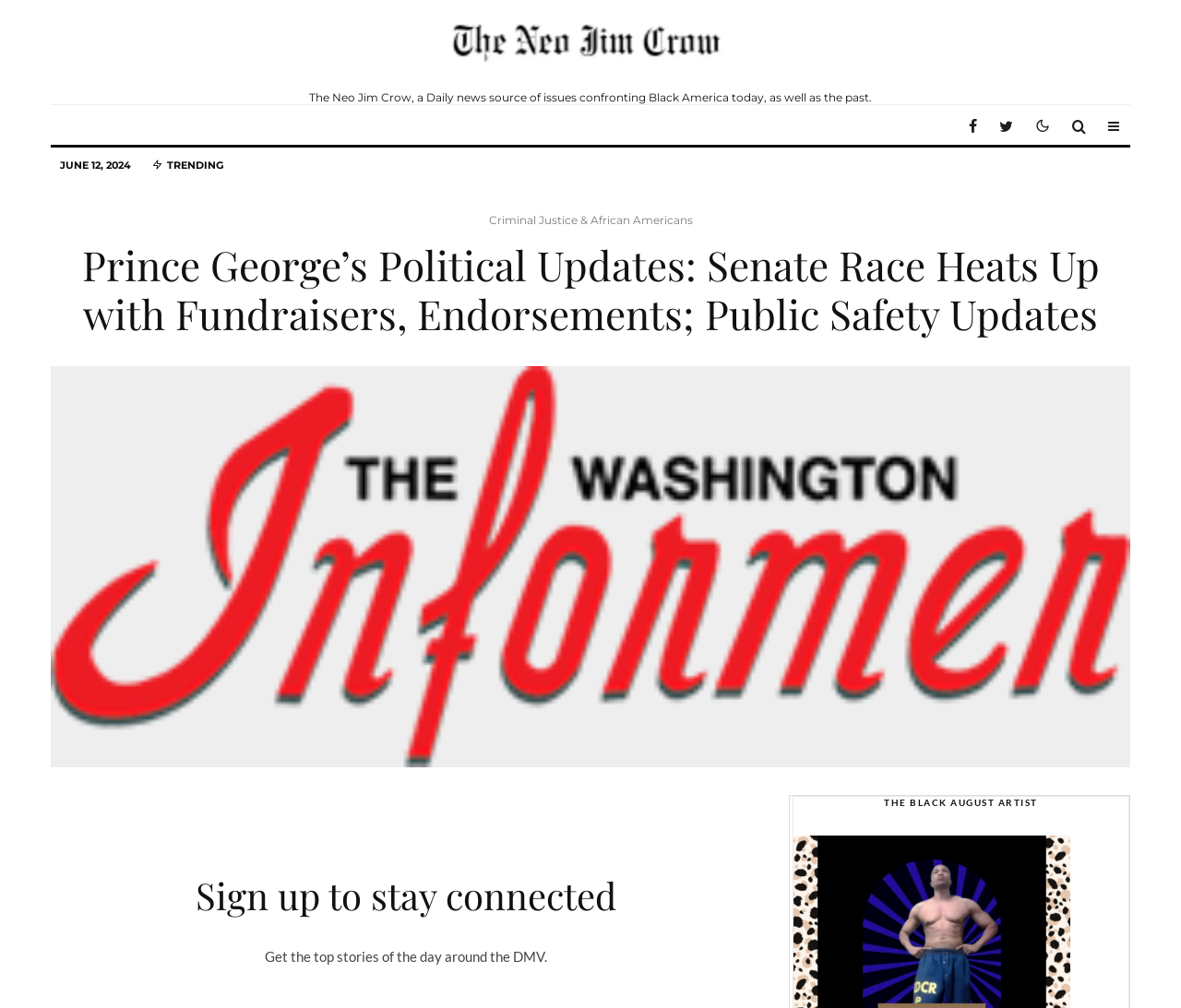Please provide the bounding box coordinates for the UI element as described: "Fashion quotes". The coordinates must be four floats between 0 and 1, represented as [left, top, right, bottom].

None